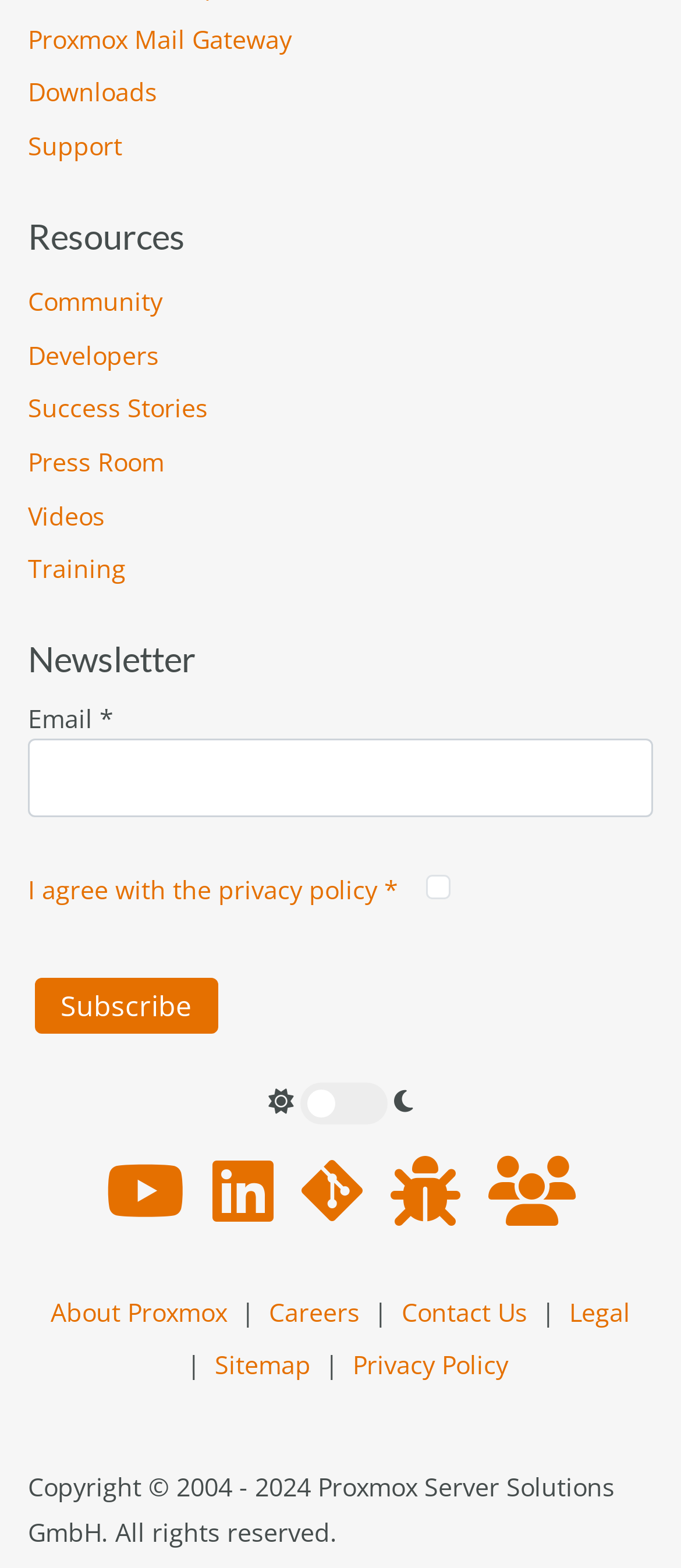What is the purpose of the checkbox?
Please give a detailed and thorough answer to the question, covering all relevant points.

I found a checkbox with the label 'I agree with the privacy policy' next to it. The purpose of this checkbox is to allow users to agree with the privacy policy before subscribing to the newsletter.